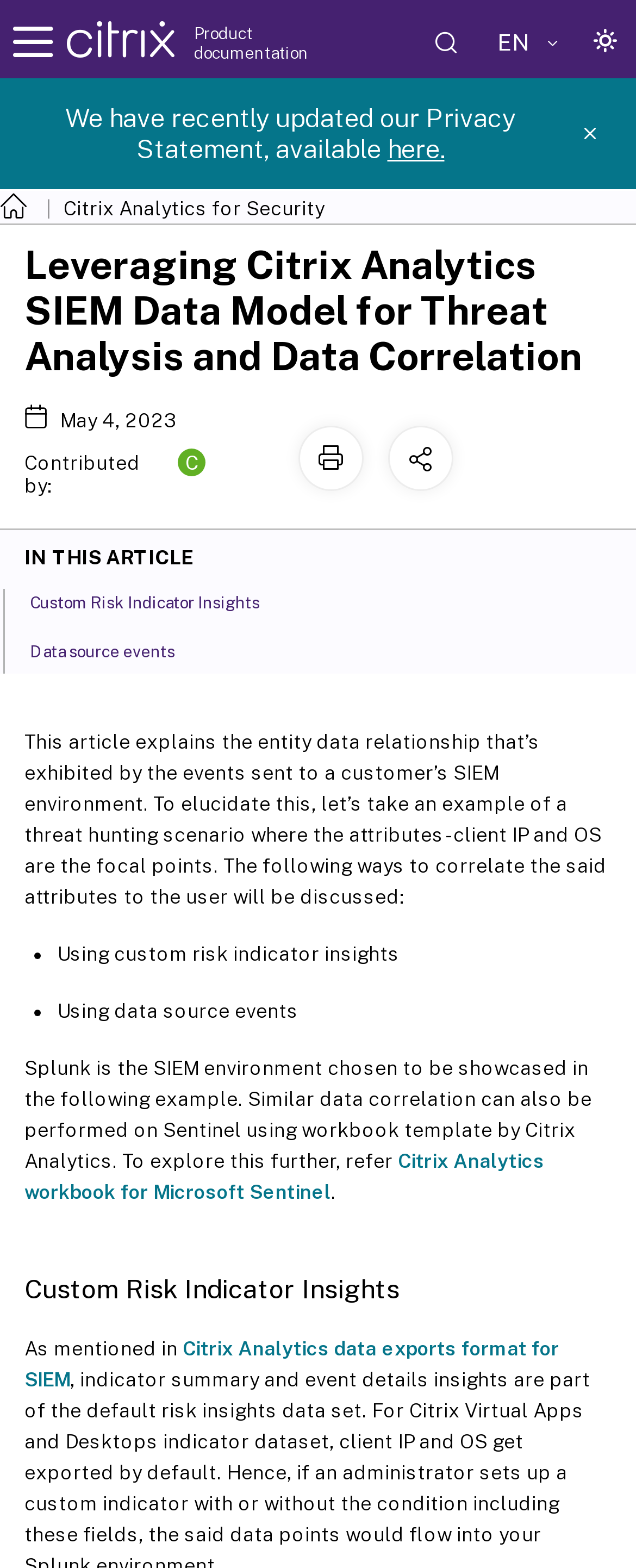What is the date of the article?
Using the visual information, reply with a single word or short phrase.

May 4, 2023